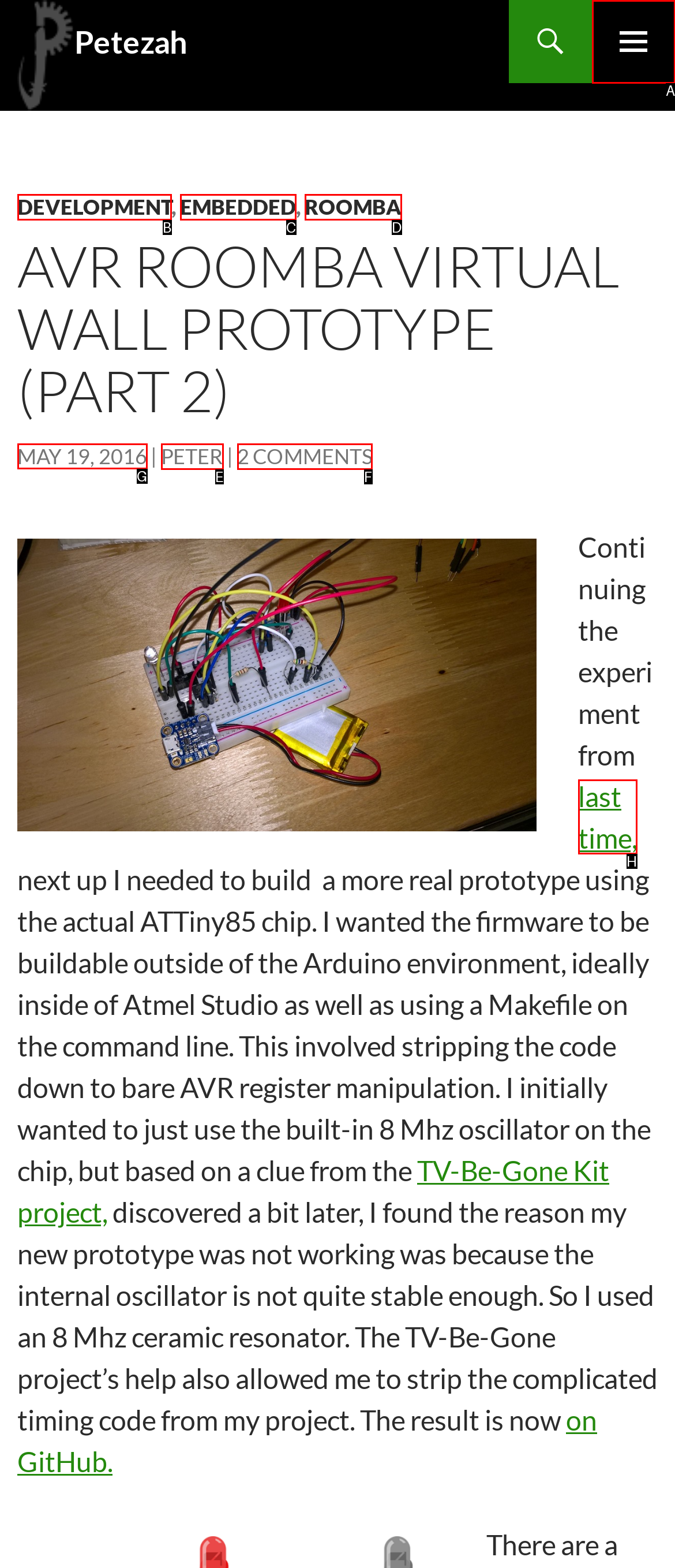Select the correct UI element to click for this task: View the post details on MAY 19, 2016.
Answer using the letter from the provided options.

G